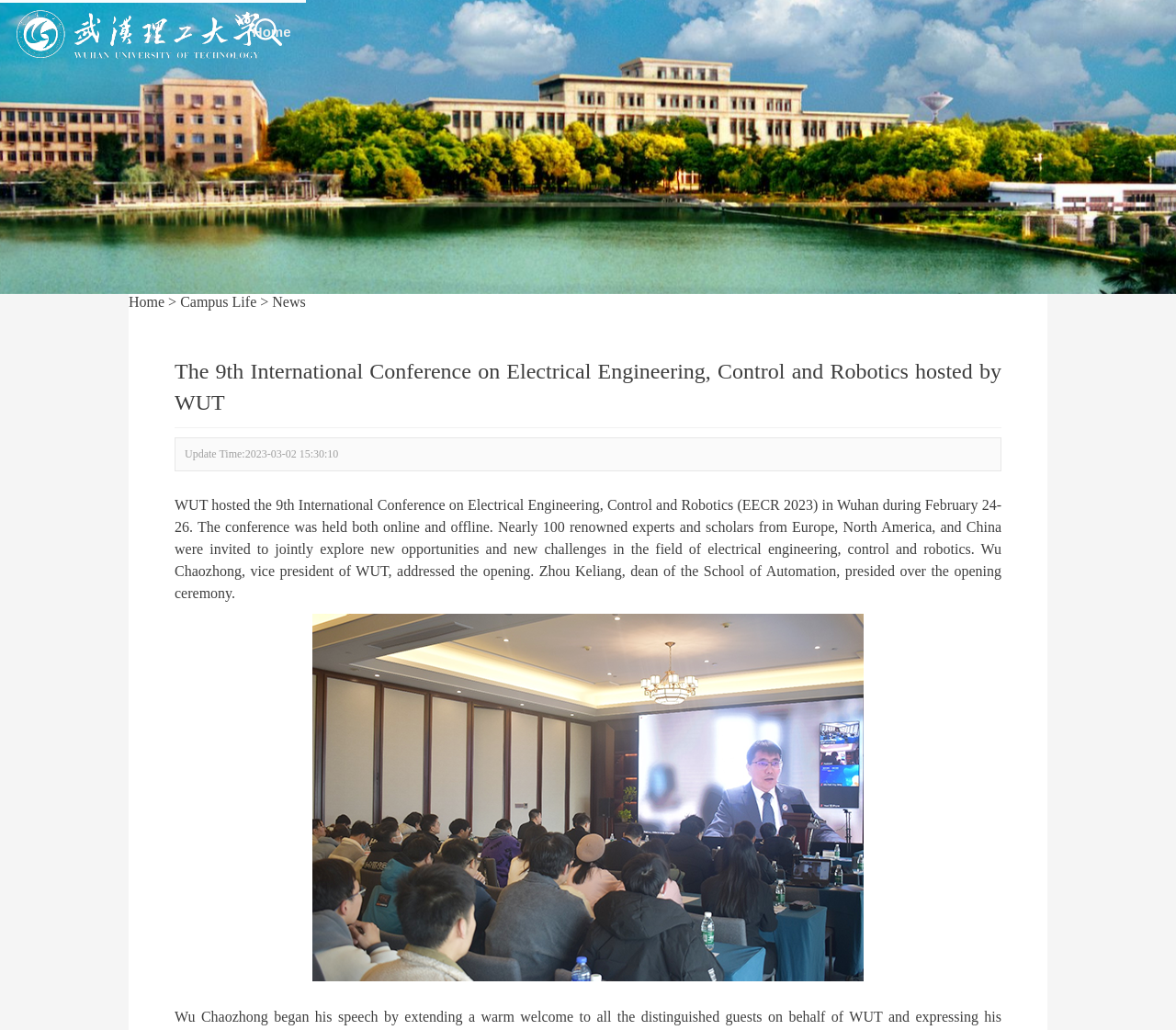How many experts and scholars were invited to the conference?
Look at the screenshot and give a one-word or phrase answer.

Nearly 100